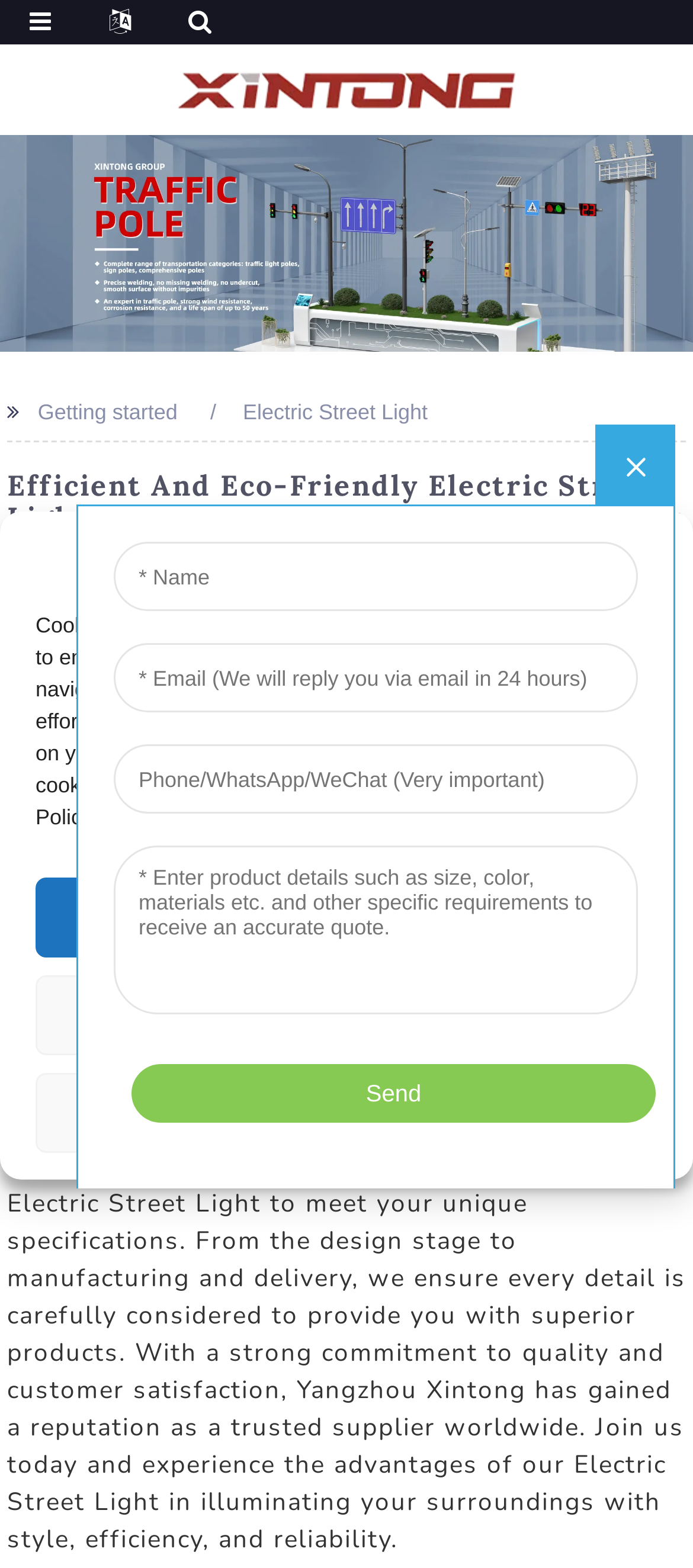Please provide the bounding box coordinates for the element that needs to be clicked to perform the following instruction: "Close the dialog". The coordinates should be given as four float numbers between 0 and 1, i.e., [left, top, right, bottom].

[0.897, 0.343, 0.949, 0.366]